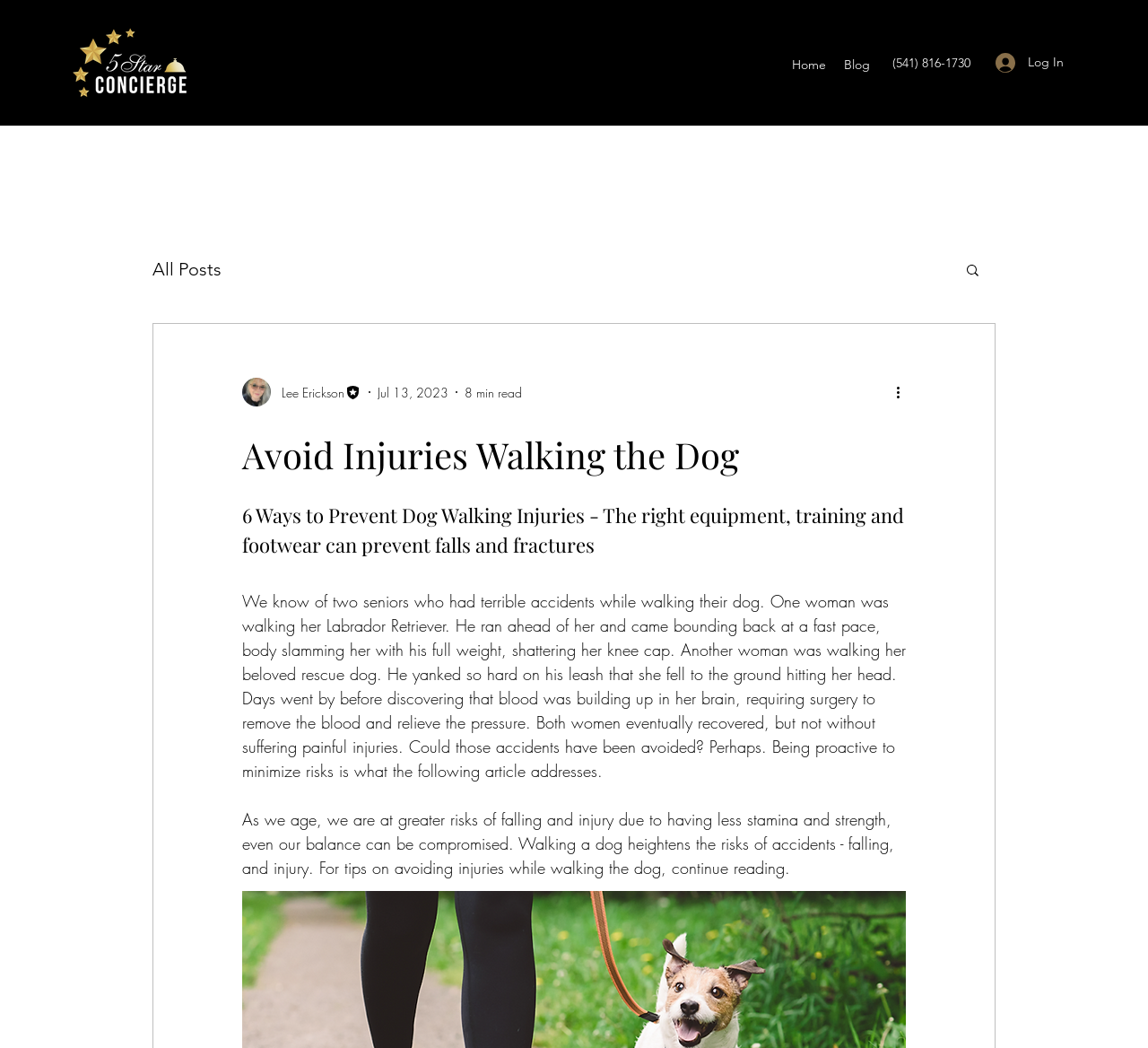Given the element description Blog, predict the bounding box coordinates for the UI element in the webpage screenshot. The format should be (top-left x, top-left y, bottom-right x, bottom-right y), and the values should be between 0 and 1.

[0.727, 0.047, 0.766, 0.077]